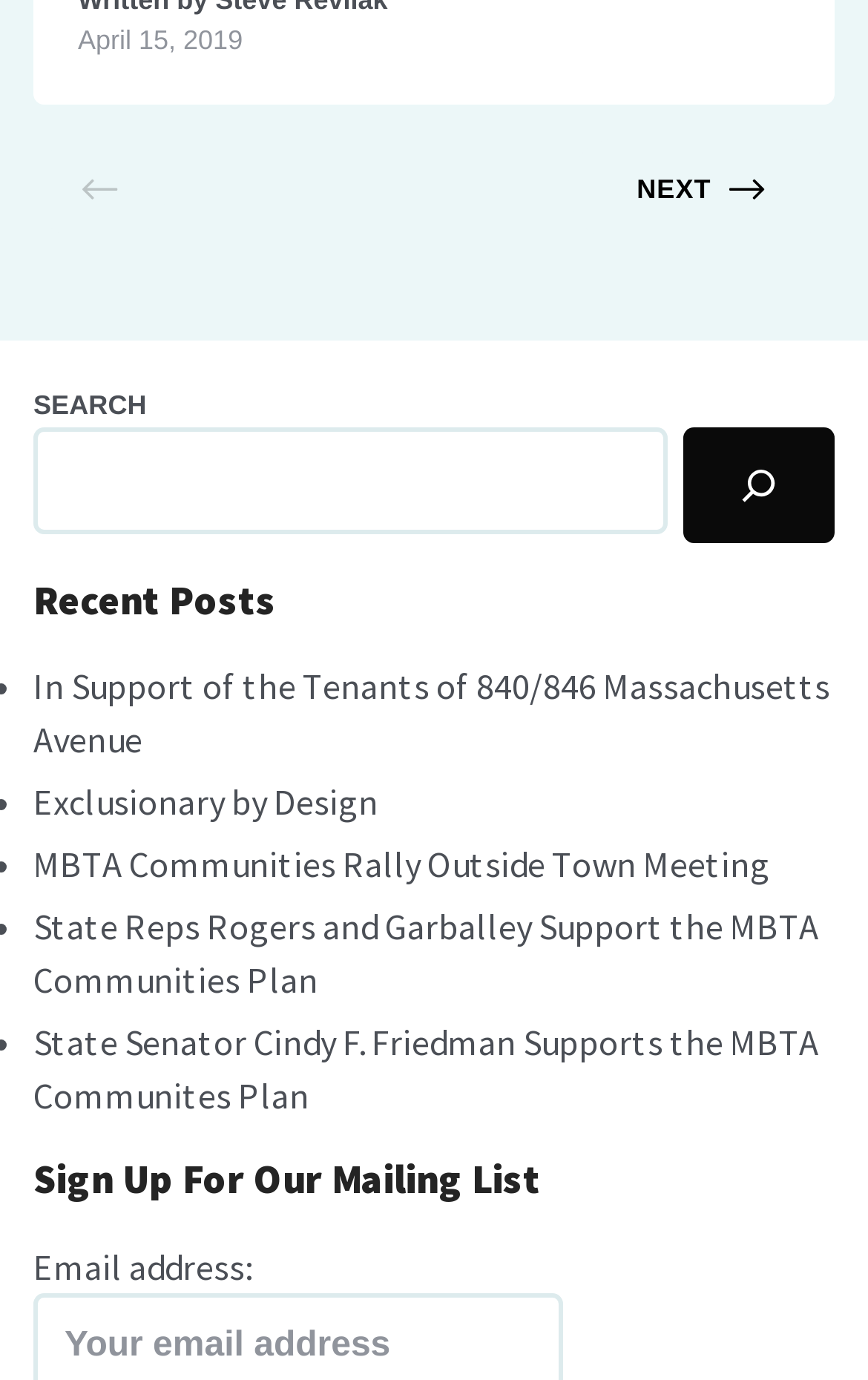Bounding box coordinates are given in the format (top-left x, top-left y, bottom-right x, bottom-right y). All values should be floating point numbers between 0 and 1. Provide the bounding box coordinate for the UI element described as: parent_node: NEXT

[0.038, 0.099, 0.193, 0.174]